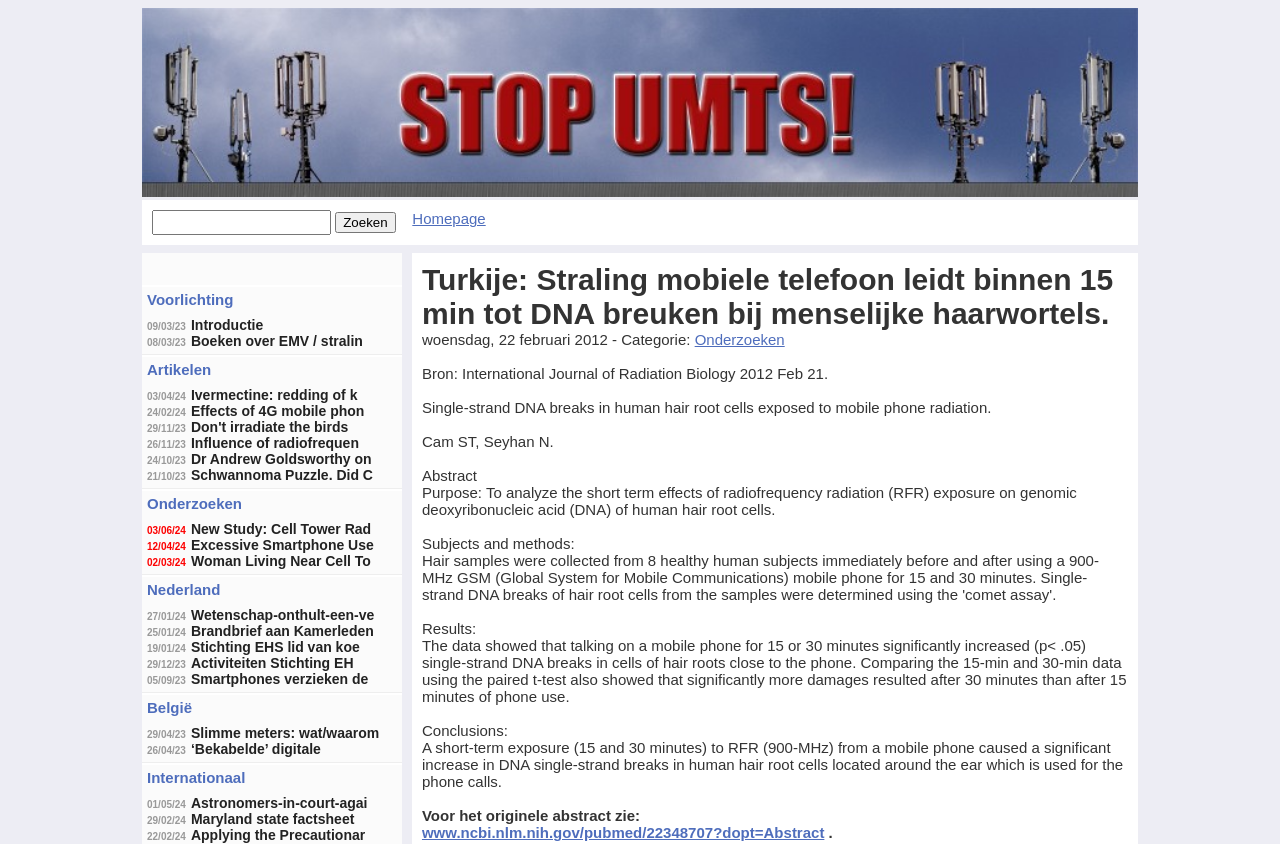Determine the bounding box of the UI element mentioned here: "Don't irradiate the birds". The coordinates must be in the format [left, top, right, bottom] with values ranging from 0 to 1.

[0.149, 0.497, 0.272, 0.516]